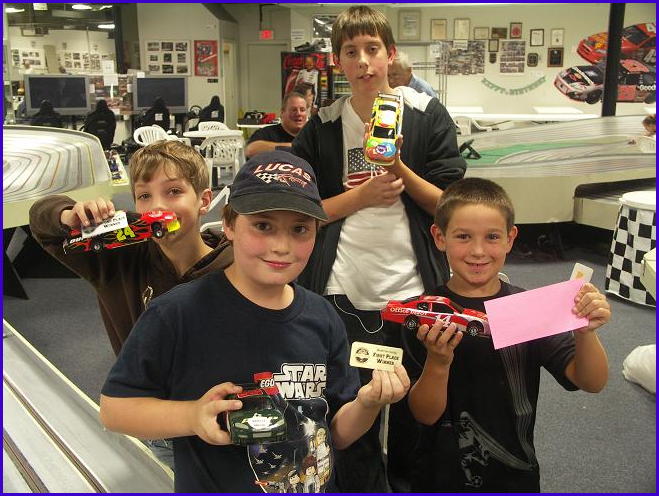What is the possible purpose of the pink piece of paper?
Based on the screenshot, answer the question with a single word or phrase.

Prize or special note